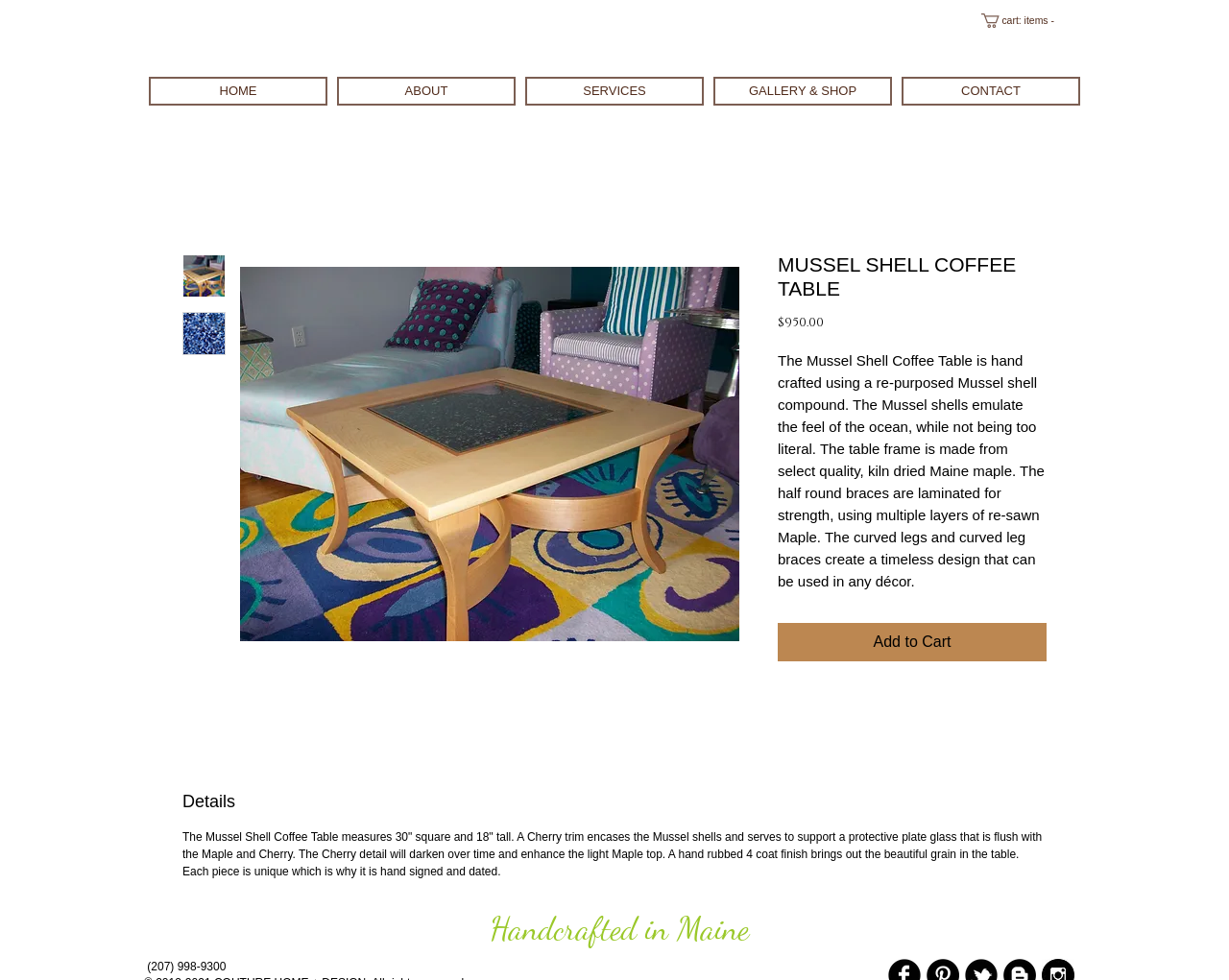What is the purpose of the Cherry trim?
Based on the screenshot, answer the question with a single word or phrase.

To encase the Mussel shells and support a protective plate glass